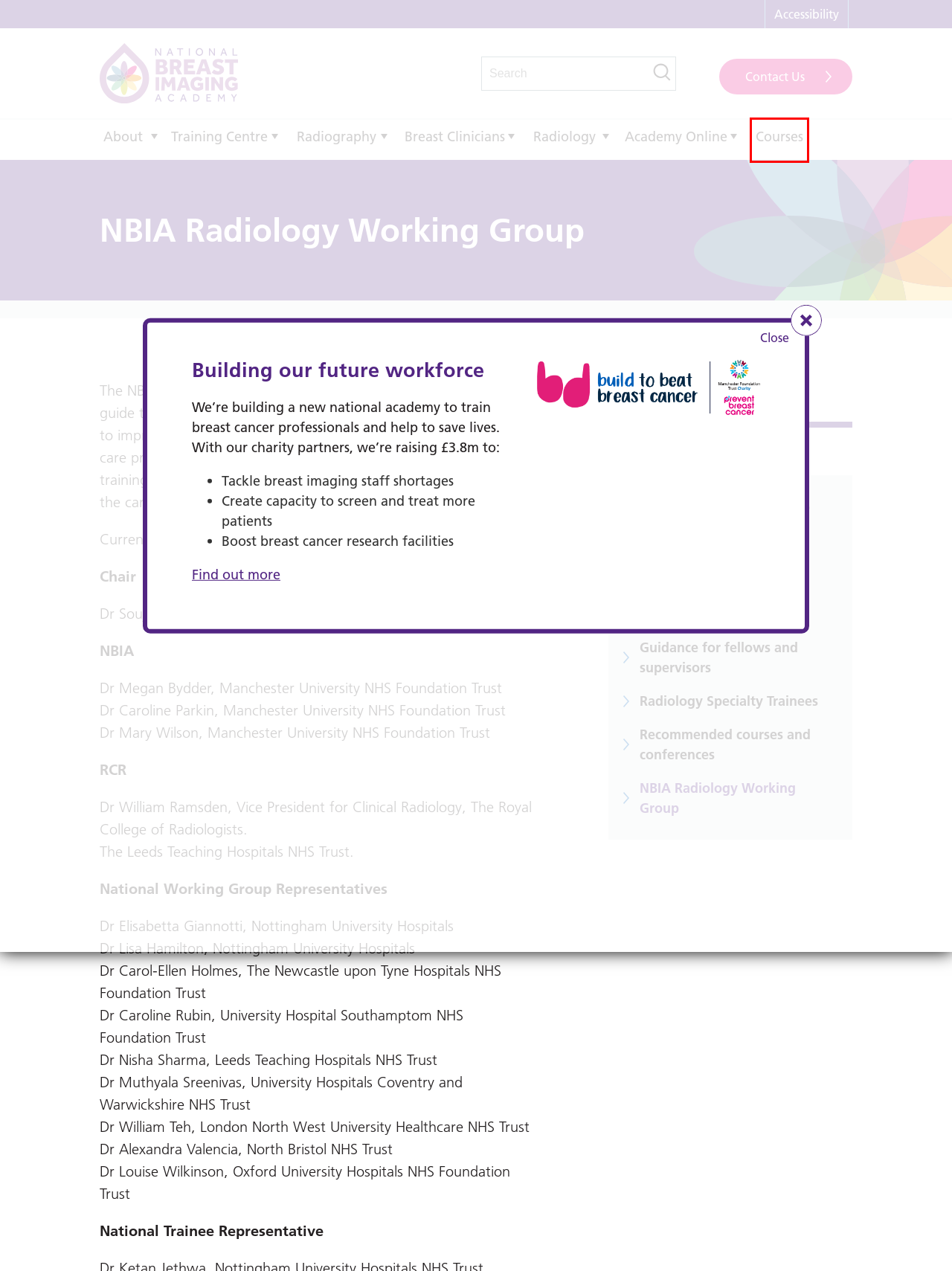You are presented with a screenshot of a webpage containing a red bounding box around a particular UI element. Select the best webpage description that matches the new webpage after clicking the element within the bounding box. Here are the candidates:
A. About the NBIA Fellowship - National Breast Imaging Academy
B. Academy Online - National Breast Imaging Academy
C. Guidance for fellows and supervisors - National Breast Imaging Academy
D. Fellowship applicant information - National Breast Imaging Academy
E. Contact Us - National Breast Imaging Academy
F. National Breast Imaging Academy - Breast Imaging Education
G. Courses Archive - National Breast Imaging Academy
H. About Us - National Breast Imaging Academy | Radiography | Radiology | Breast Clinicians

G